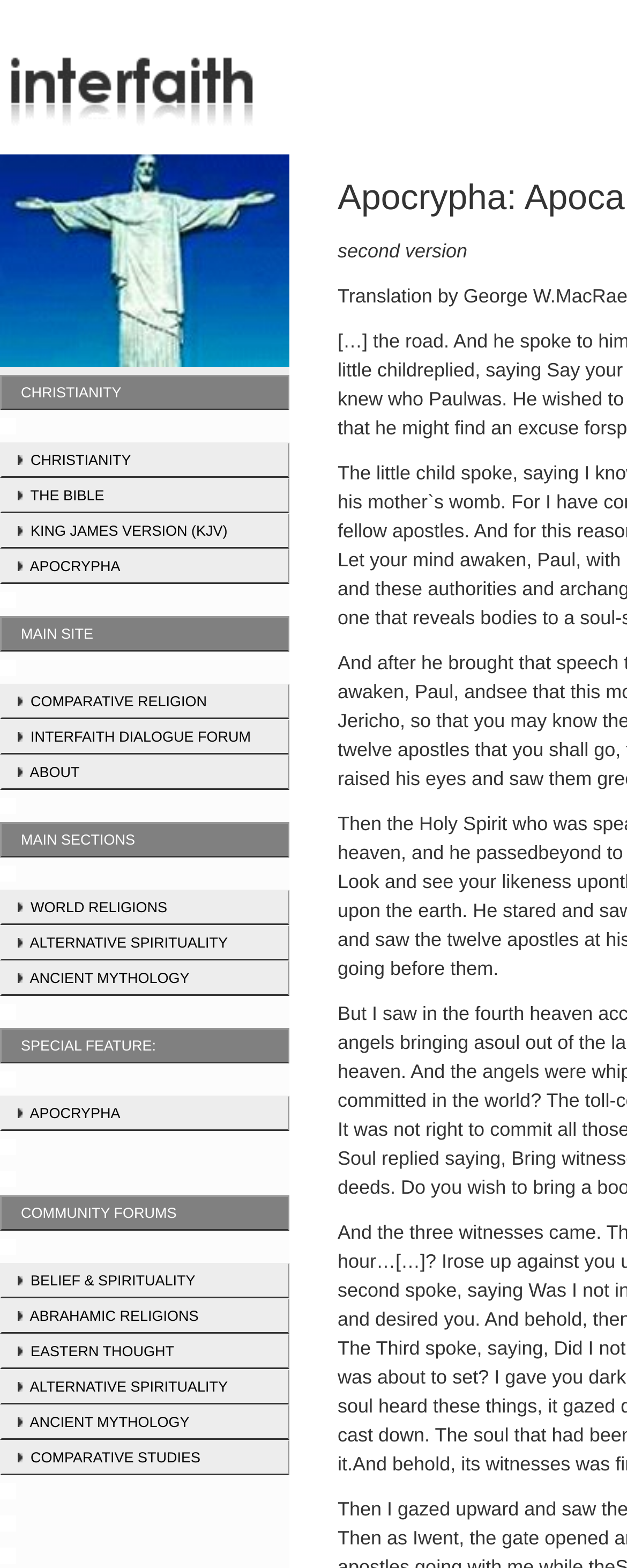Kindly determine the bounding box coordinates of the area that needs to be clicked to fulfill this instruction: "click on the link to view Christianity resources".

[0.0, 0.098, 0.462, 0.239]